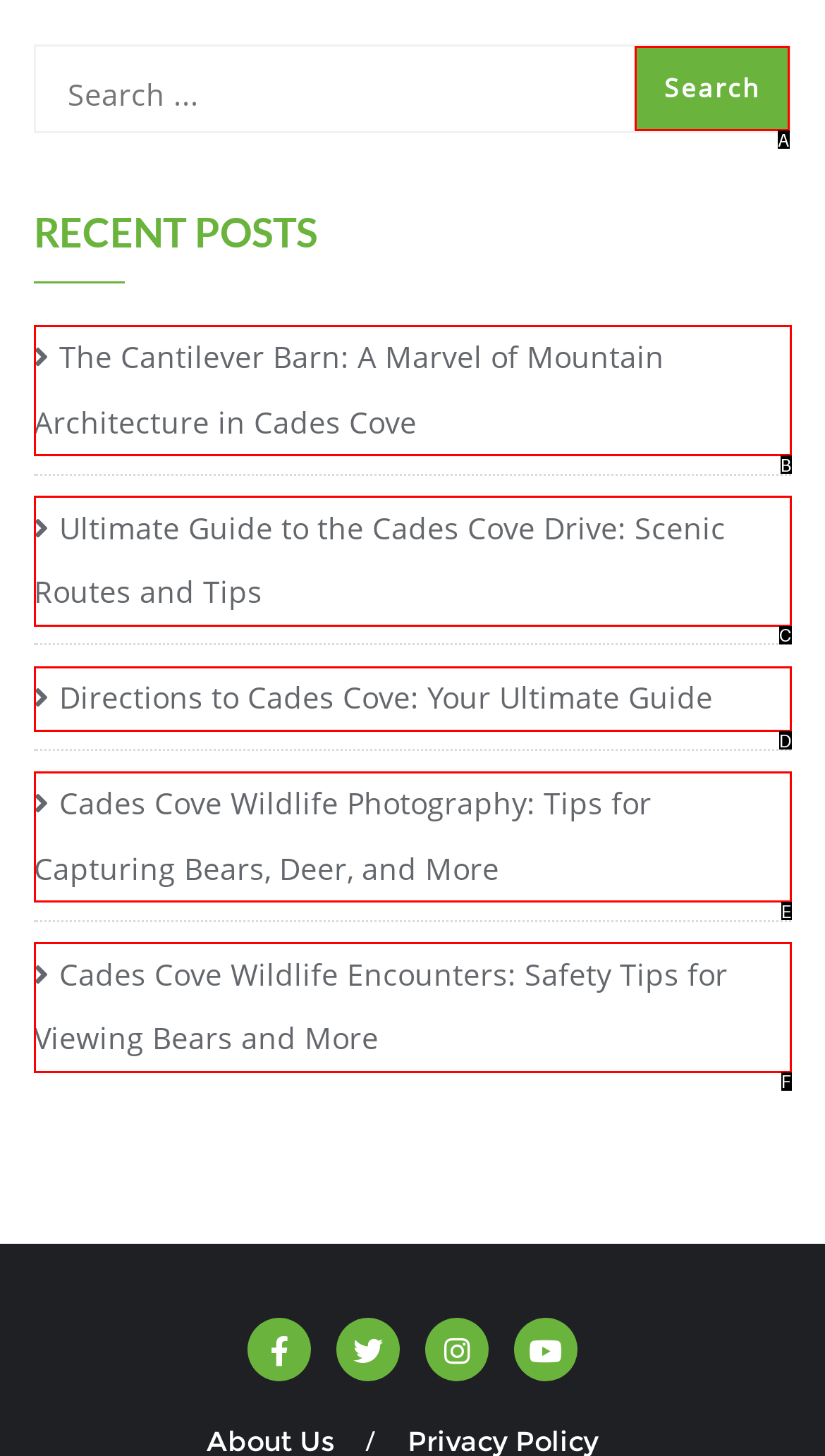Look at the description: value="Search"
Determine the letter of the matching UI element from the given choices.

A